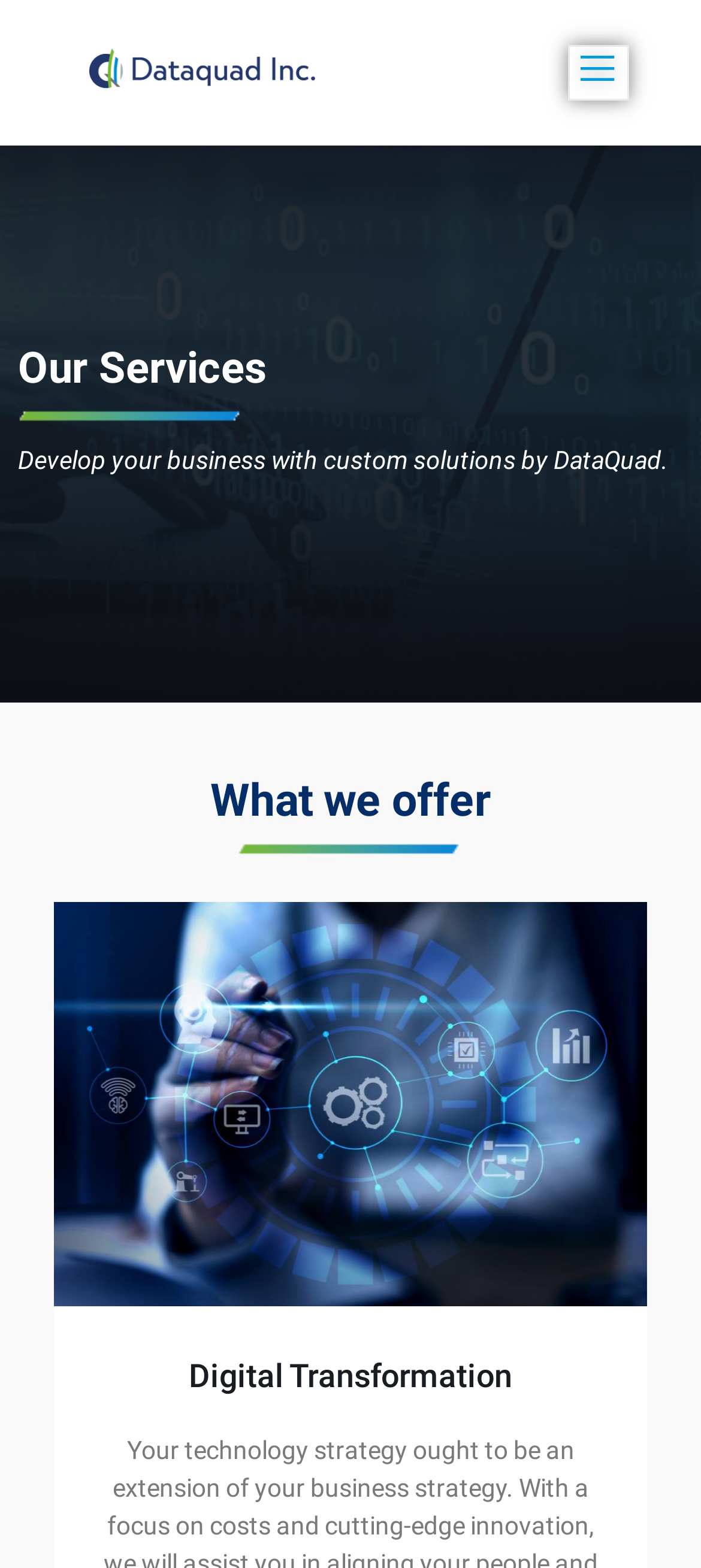Answer the question in one word or a short phrase:
What is the main service offered?

Custom solutions